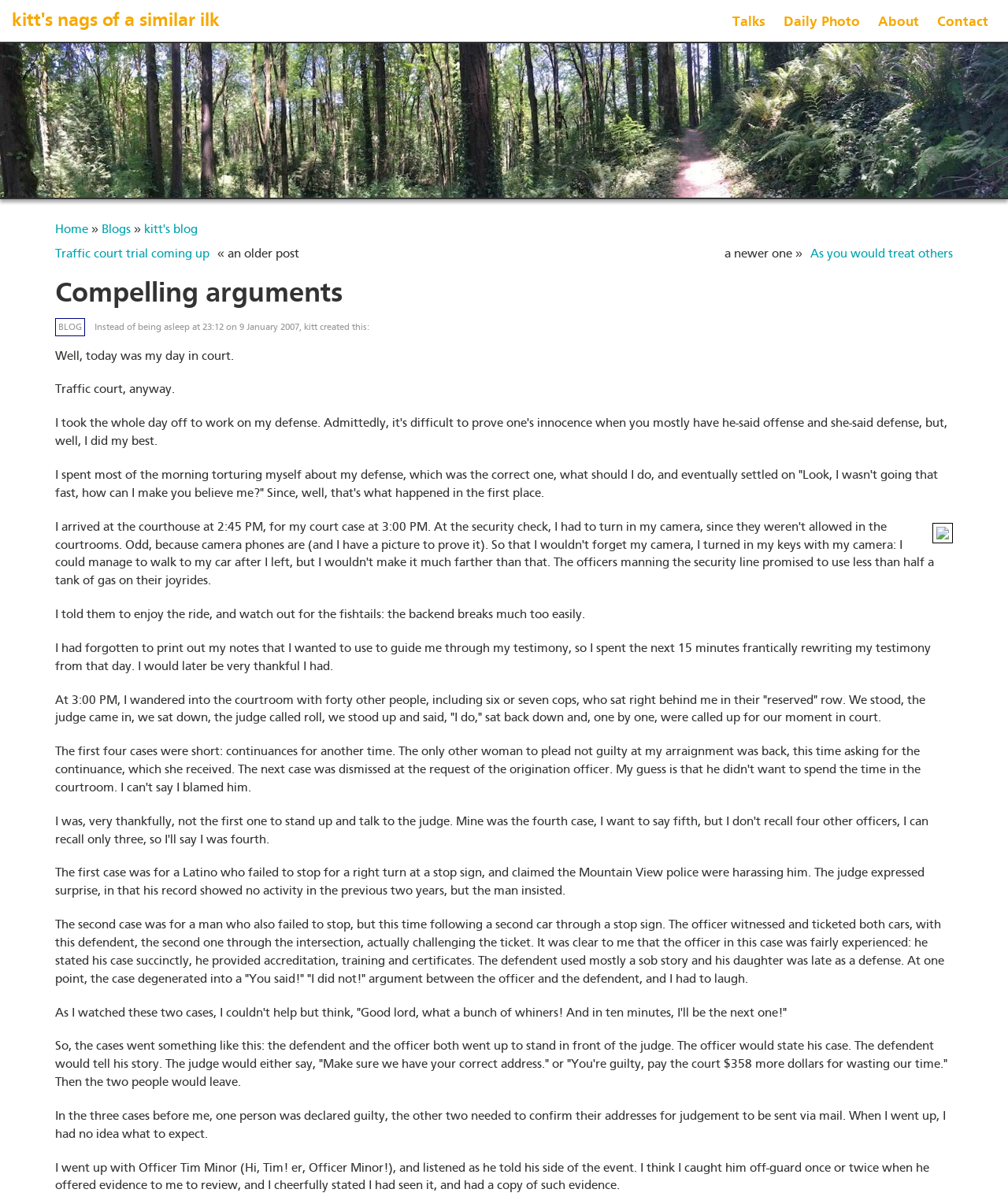Please determine the bounding box coordinates for the element that should be clicked to follow these instructions: "Click 'Home'".

[0.055, 0.186, 0.088, 0.196]